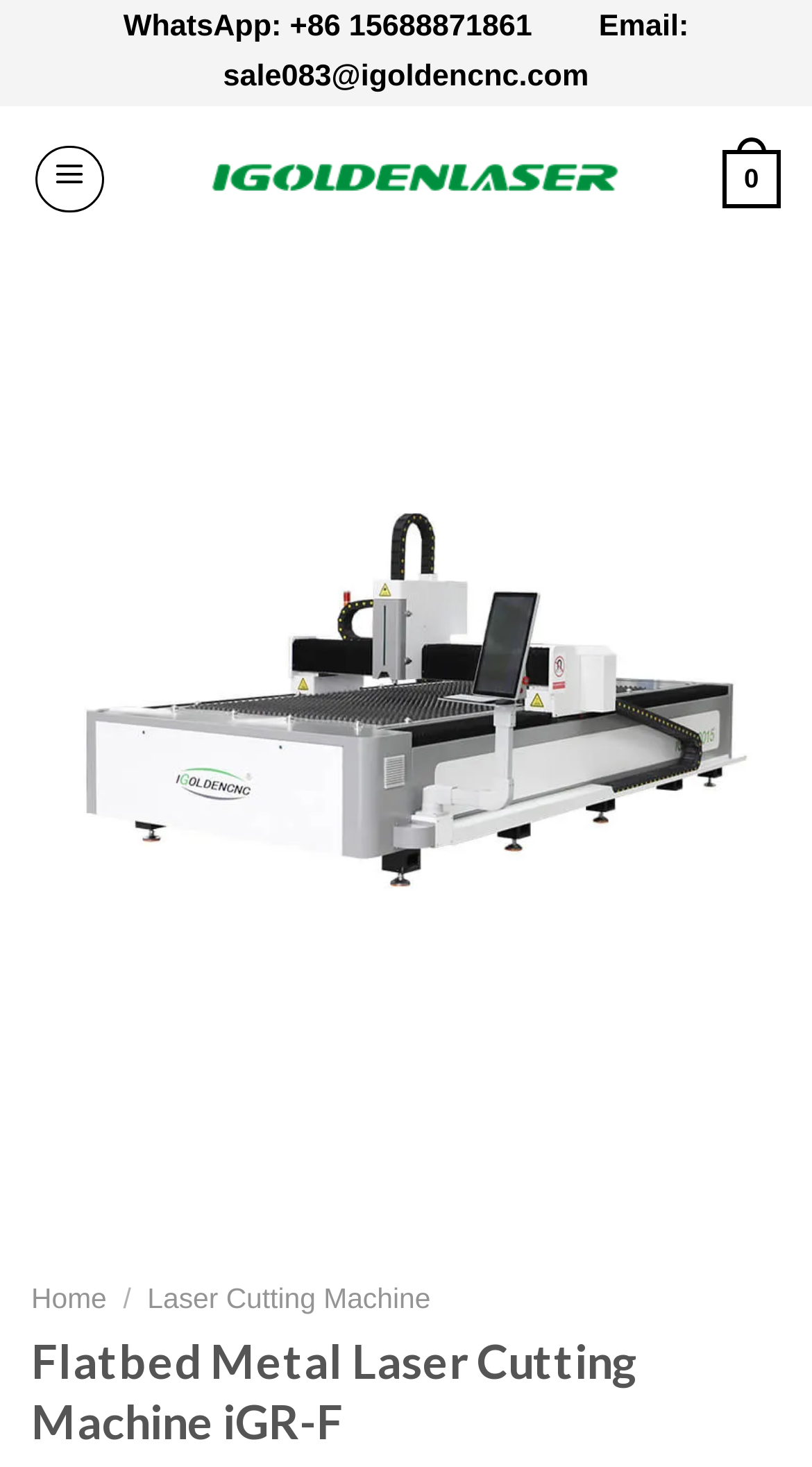What is the name of the laser cutting machine model?
Examine the screenshot and reply with a single word or phrase.

iGR-F